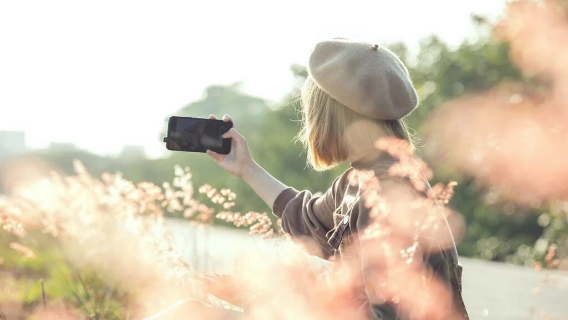What is the woman doing with her smartphone?
Refer to the image and give a detailed answer to the query.

The caption describes the woman as 'capturing a moment on her smartphone', which implies that she is taking a photo or recording a video with her phone. This action is a key aspect of the scene depicted in the image.